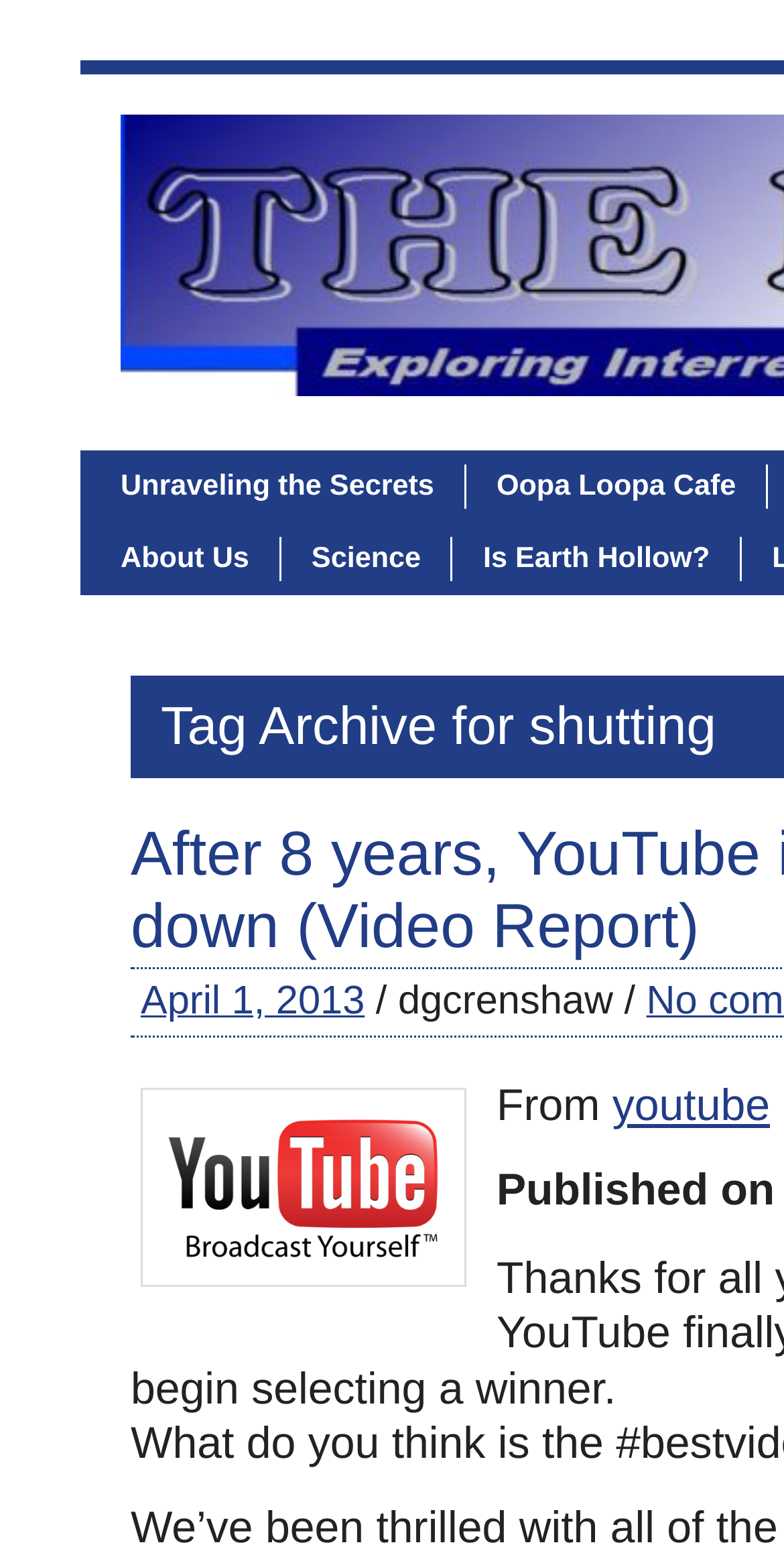Please answer the following question using a single word or phrase: 
How many links are in the top navigation bar?

4